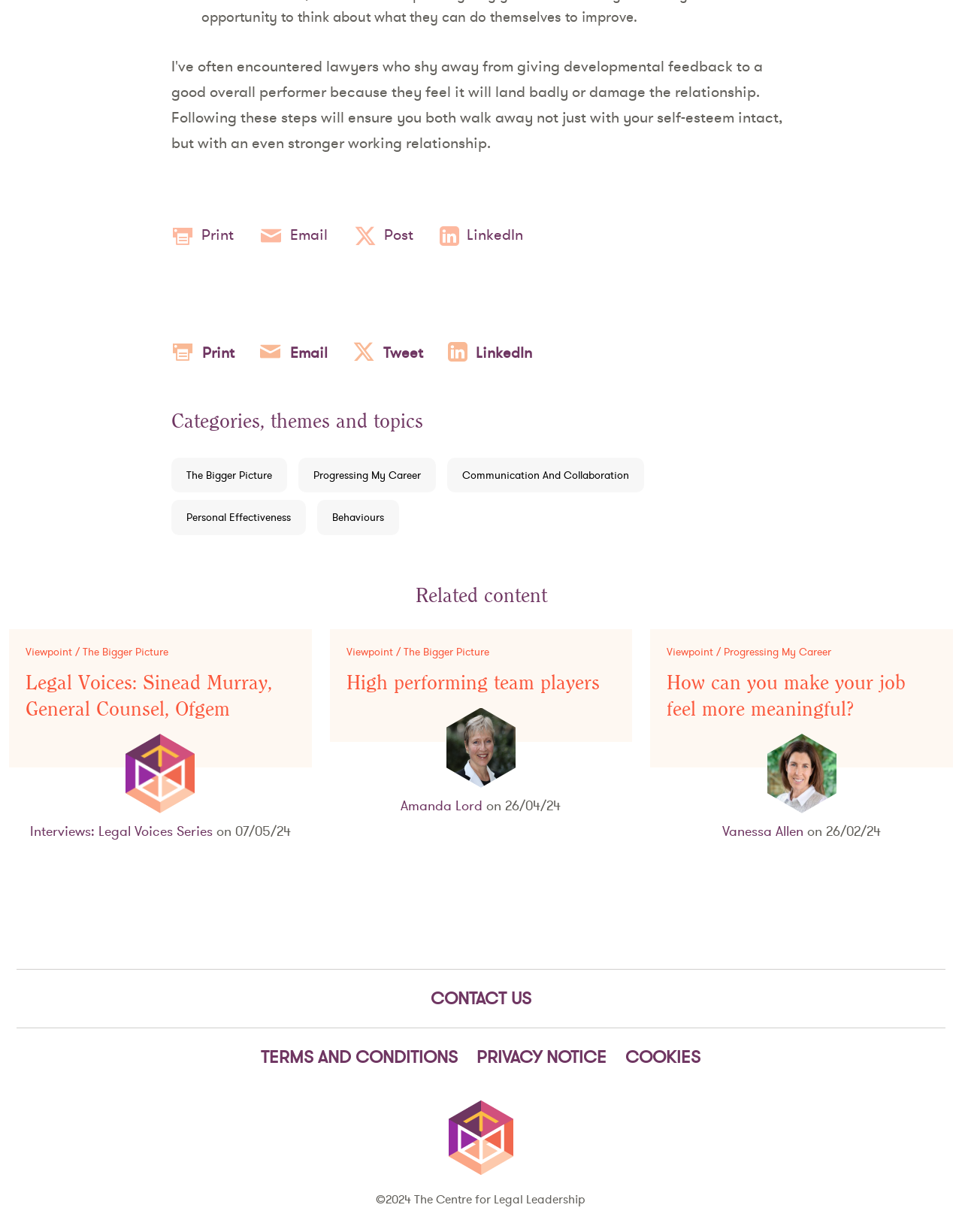Please identify the bounding box coordinates of the element that needs to be clicked to execute the following command: "Print the page". Provide the bounding box using four float numbers between 0 and 1, formatted as [left, top, right, bottom].

[0.178, 0.181, 0.243, 0.201]